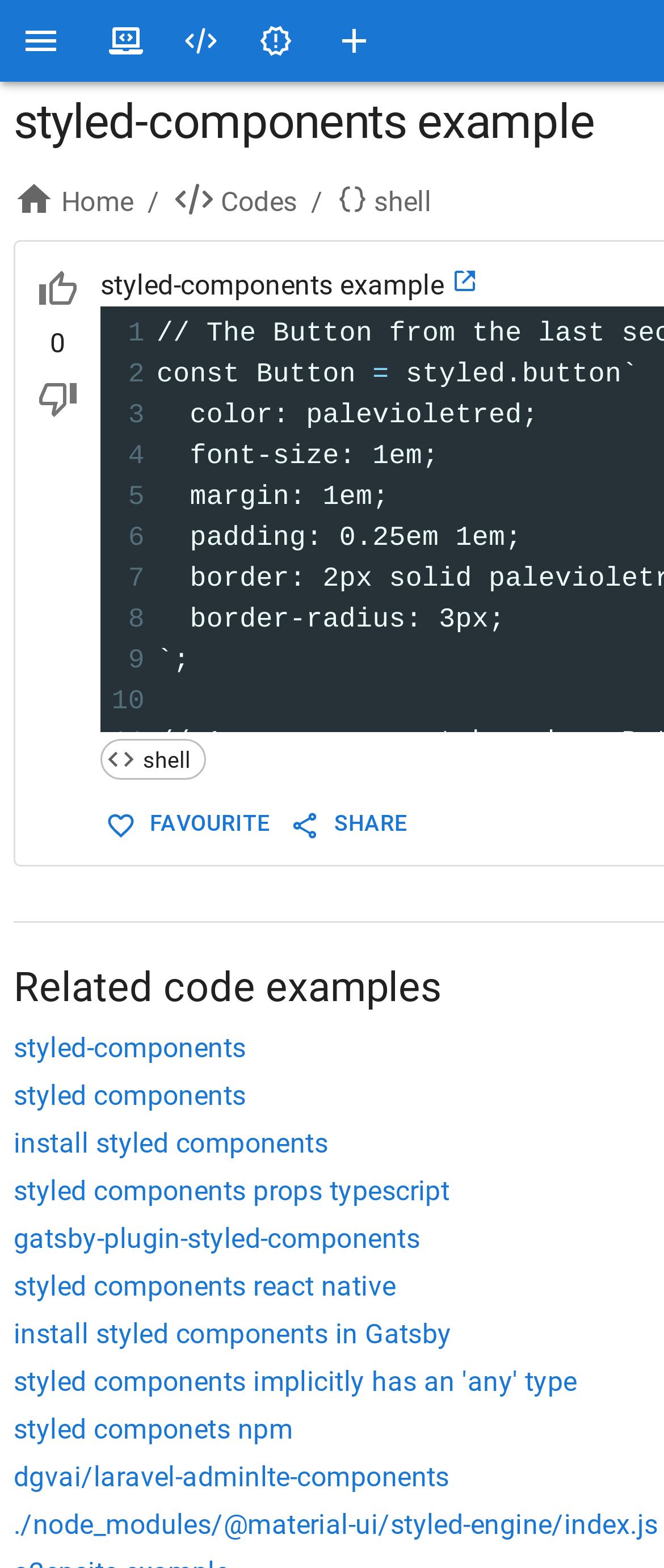Find the bounding box coordinates of the area that needs to be clicked in order to achieve the following instruction: "Click the 'open drawer' button". The coordinates should be specified as four float numbers between 0 and 1, i.e., [left, top, right, bottom].

[0.01, 0.004, 0.113, 0.048]